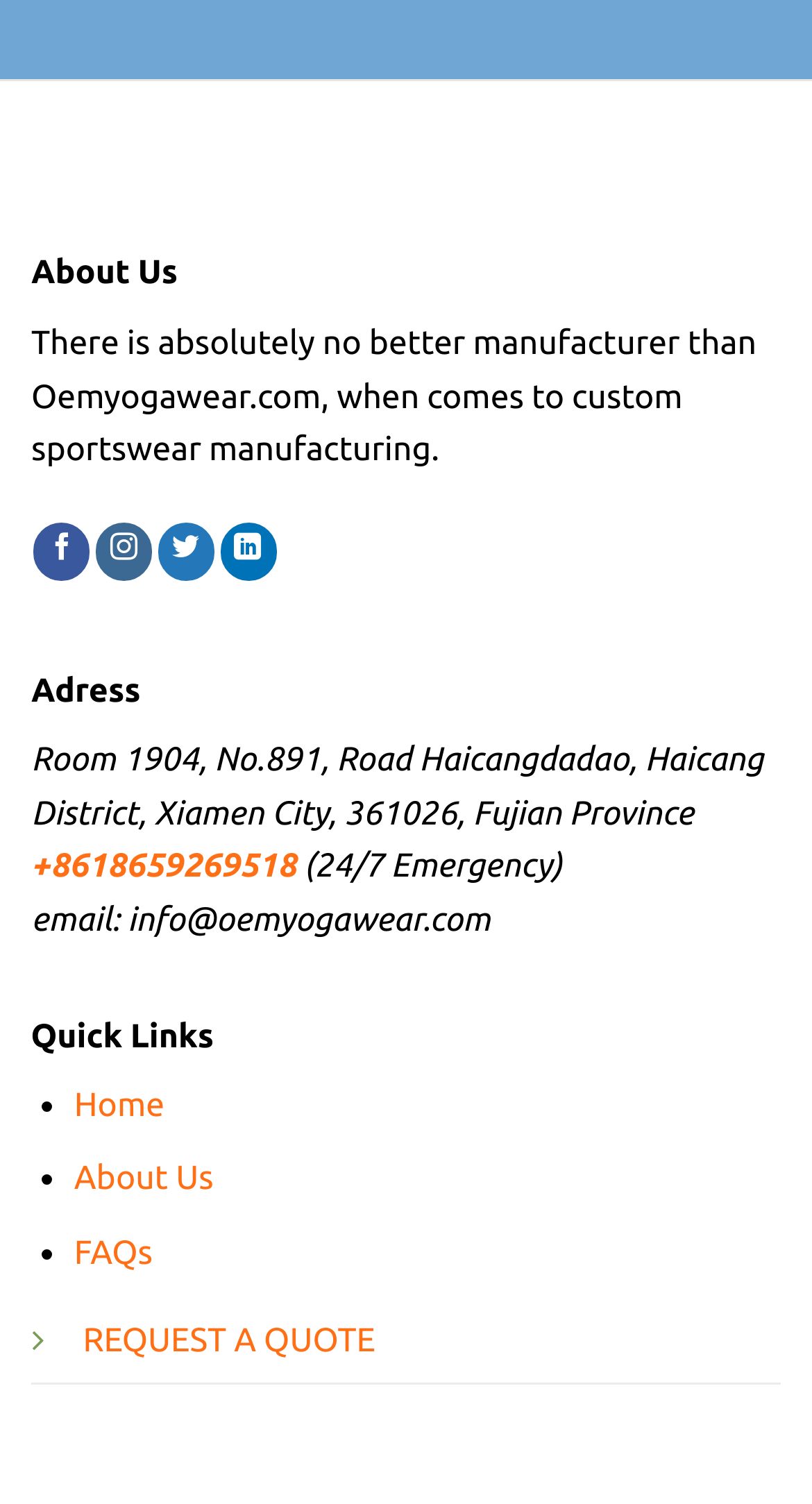Can you identify the bounding box coordinates of the clickable region needed to carry out this instruction: 'Open the menu'? The coordinates should be four float numbers within the range of 0 to 1, stated as [left, top, right, bottom].

None